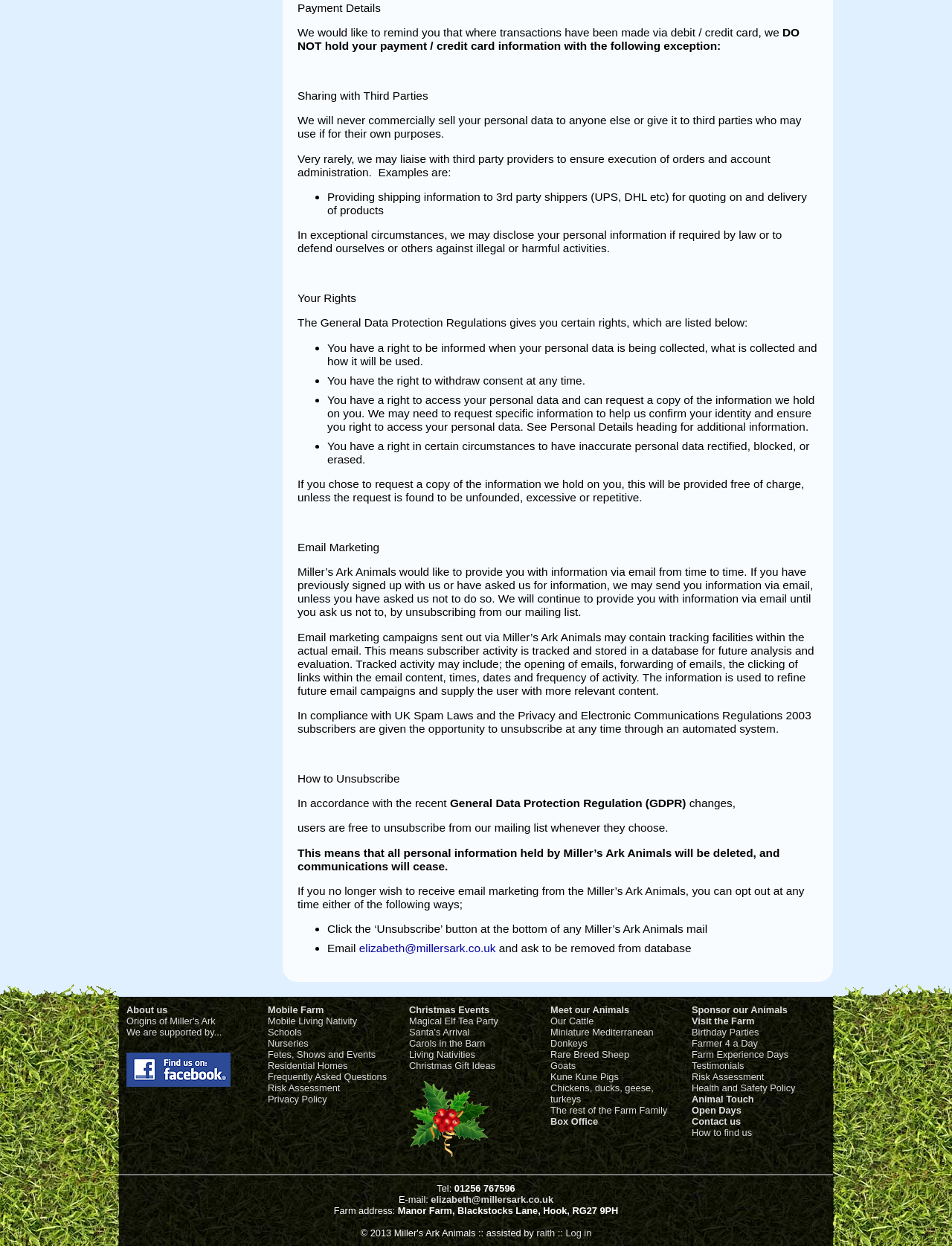Using the description: "Farm Experience Days", determine the UI element's bounding box coordinates. Ensure the coordinates are in the format of four float numbers between 0 and 1, i.e., [left, top, right, bottom].

[0.727, 0.842, 0.828, 0.851]